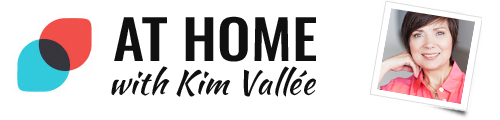What is the background of Kim Vallée's photograph?
Please provide a single word or phrase based on the screenshot.

Light